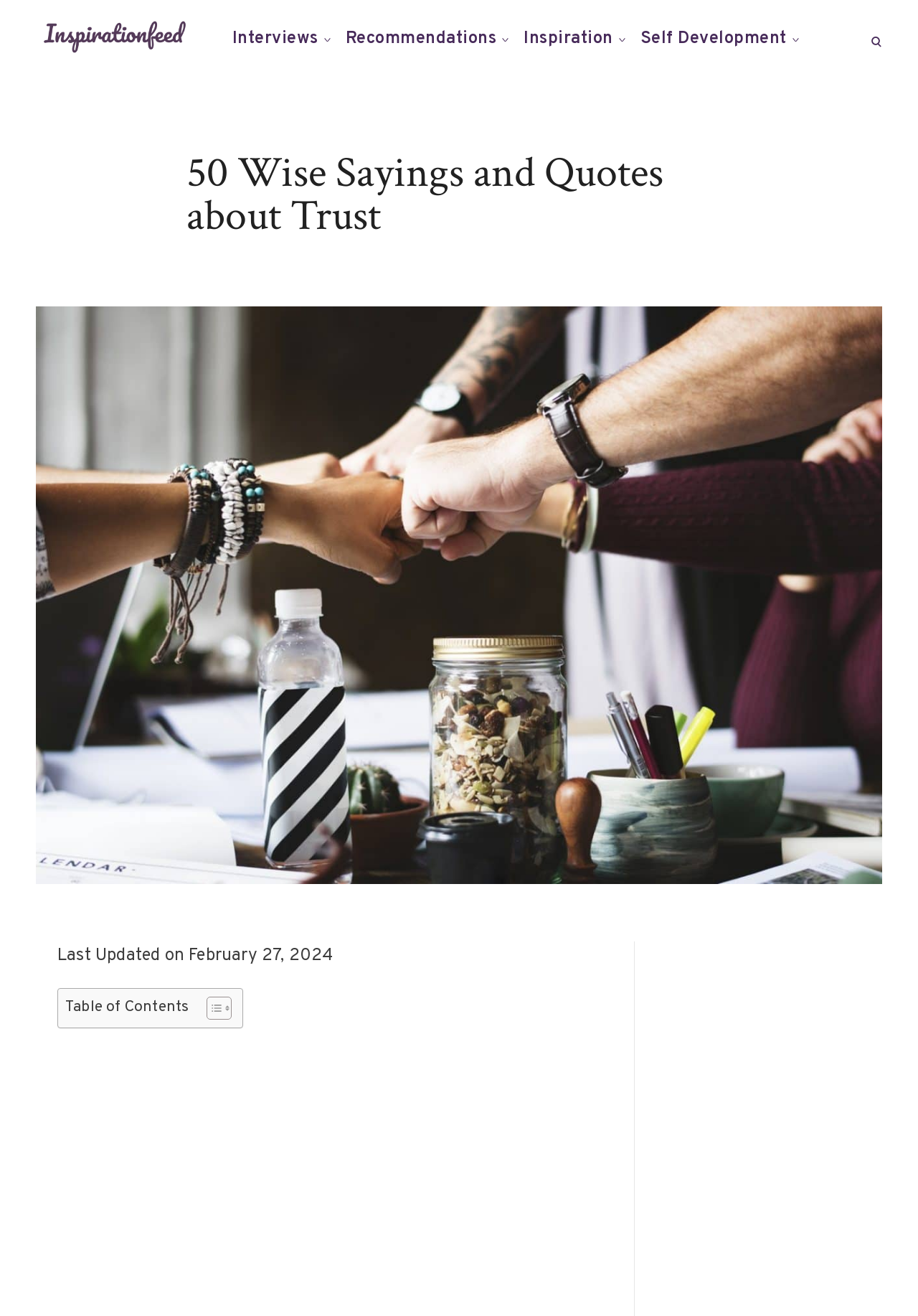Determine the bounding box coordinates of the clickable element necessary to fulfill the instruction: "open search form". Provide the coordinates as four float numbers within the 0 to 1 range, i.e., [left, top, right, bottom].

[0.948, 0.023, 0.961, 0.041]